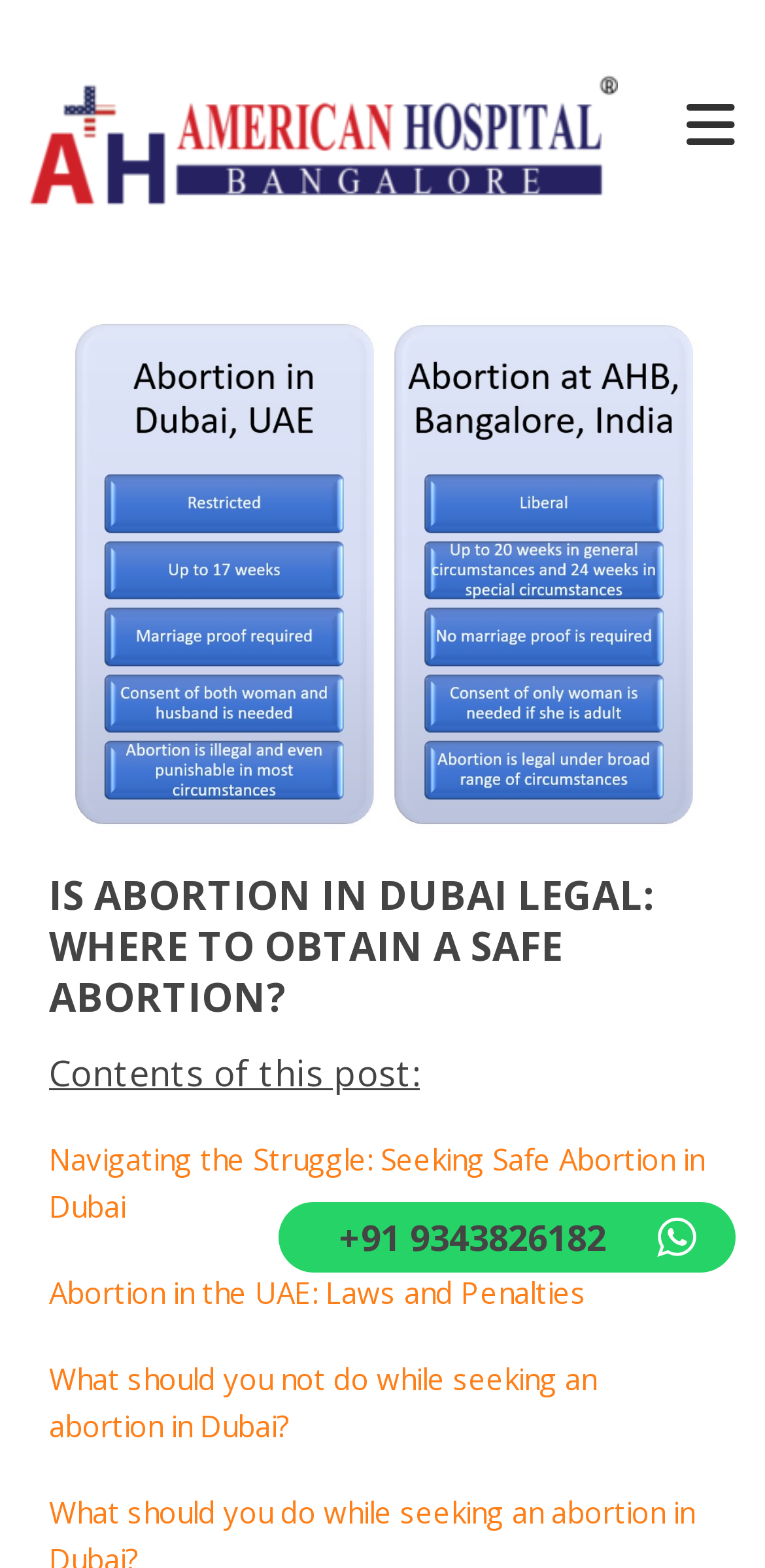What is the topic of the webpage?
Answer the question with a thorough and detailed explanation.

I inferred the topic of the webpage by looking at the heading elements and the OCR text of the link elements. The heading elements contain text such as 'IS ABORTION IN DUBAI LEGAL: WHERE TO OBTAIN A SAFE ABORTION?' and 'Contents of this post:', and the link elements contain text related to abortion in Dubai, suggesting that the topic of the webpage is abortion in Dubai.